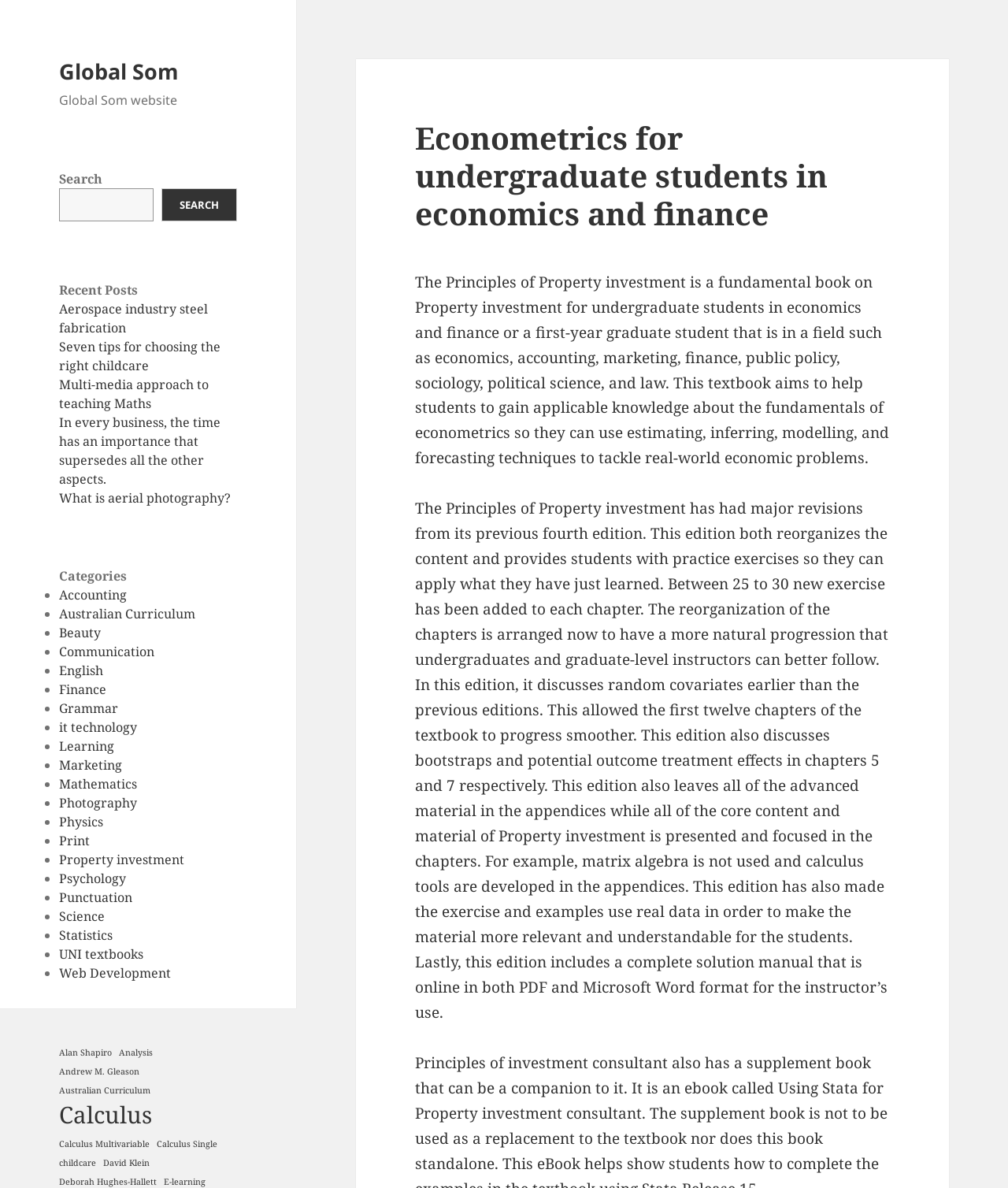Identify the bounding box coordinates for the element you need to click to achieve the following task: "Browse the category 'Finance'". The coordinates must be four float values ranging from 0 to 1, formatted as [left, top, right, bottom].

[0.059, 0.573, 0.106, 0.588]